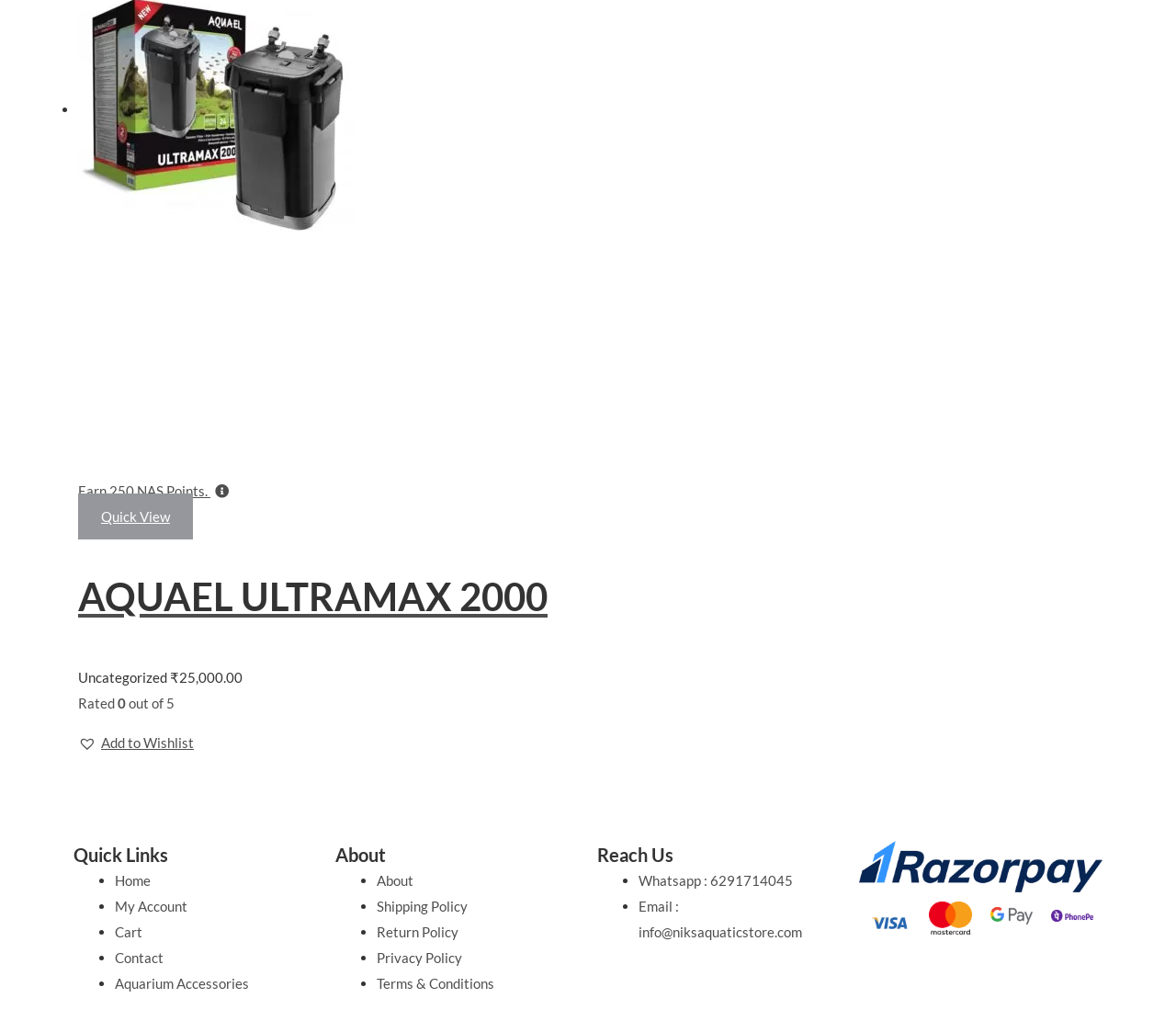Use a single word or phrase to answer the question: What is the purpose of the 'Add to Wishlist' button?

to add the product to a wishlist